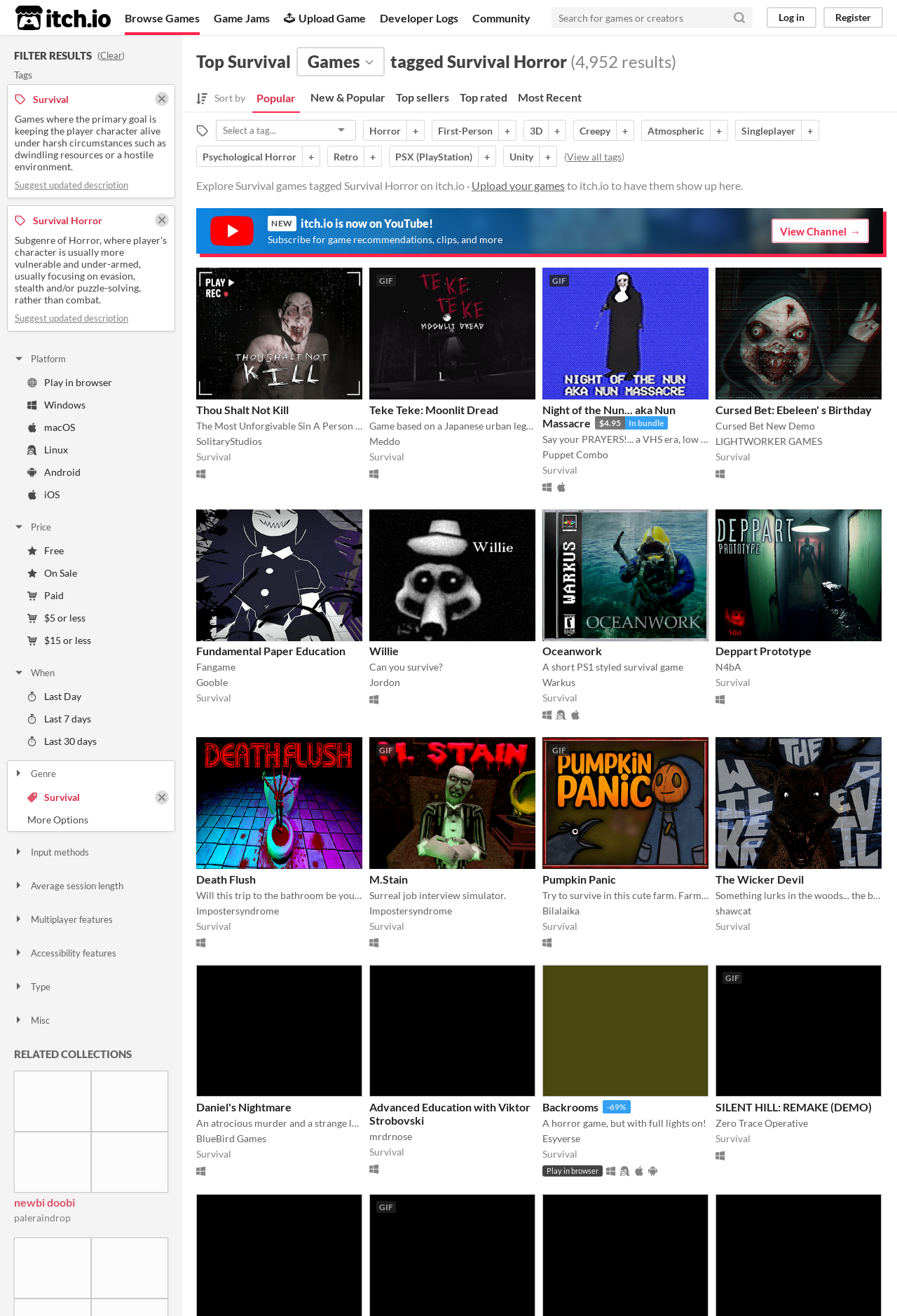Given the element description parent_node: Add to collection, specify the bounding box coordinates of the corresponding UI element in the format (top-left x, top-left y, bottom-right x, bottom-right y). All values must be between 0 and 1.

[0.798, 0.56, 0.983, 0.66]